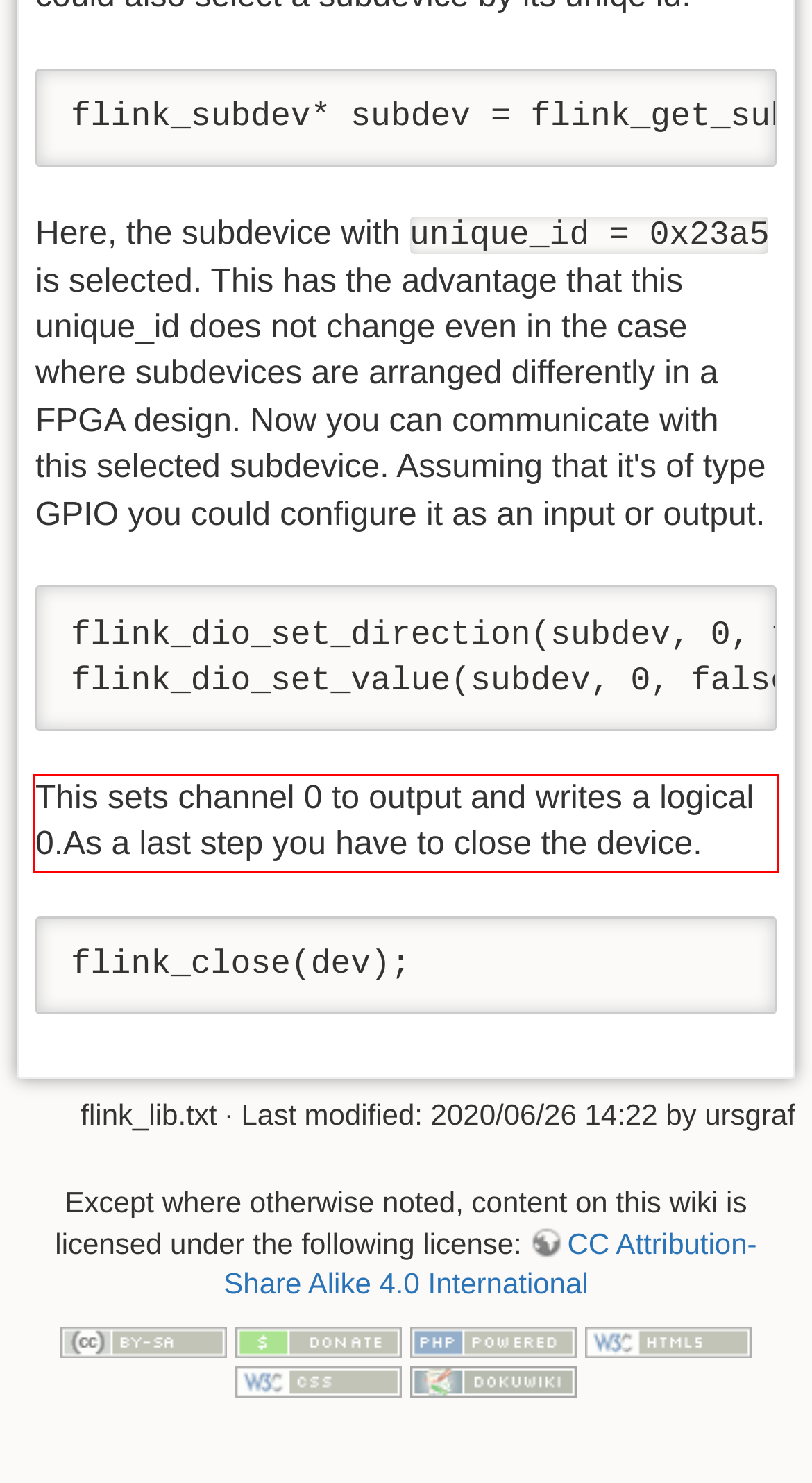Using OCR, extract the text content found within the red bounding box in the given webpage screenshot.

This sets channel 0 to output and writes a logical 0.As a last step you have to close the device.